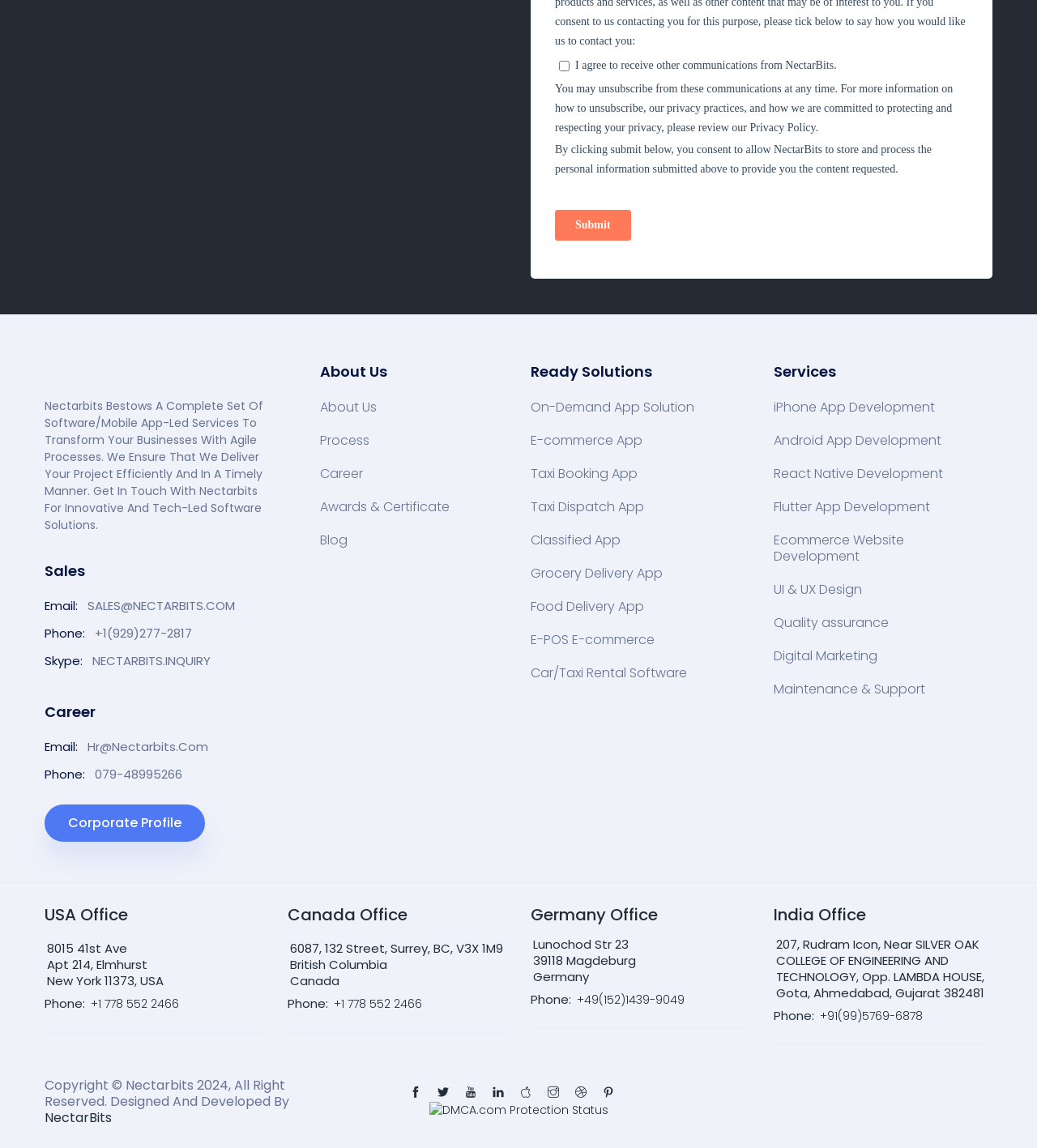Pinpoint the bounding box coordinates of the element that must be clicked to accomplish the following instruction: "Search in SEO dictionary". The coordinates should be in the format of four float numbers between 0 and 1, i.e., [left, top, right, bottom].

None